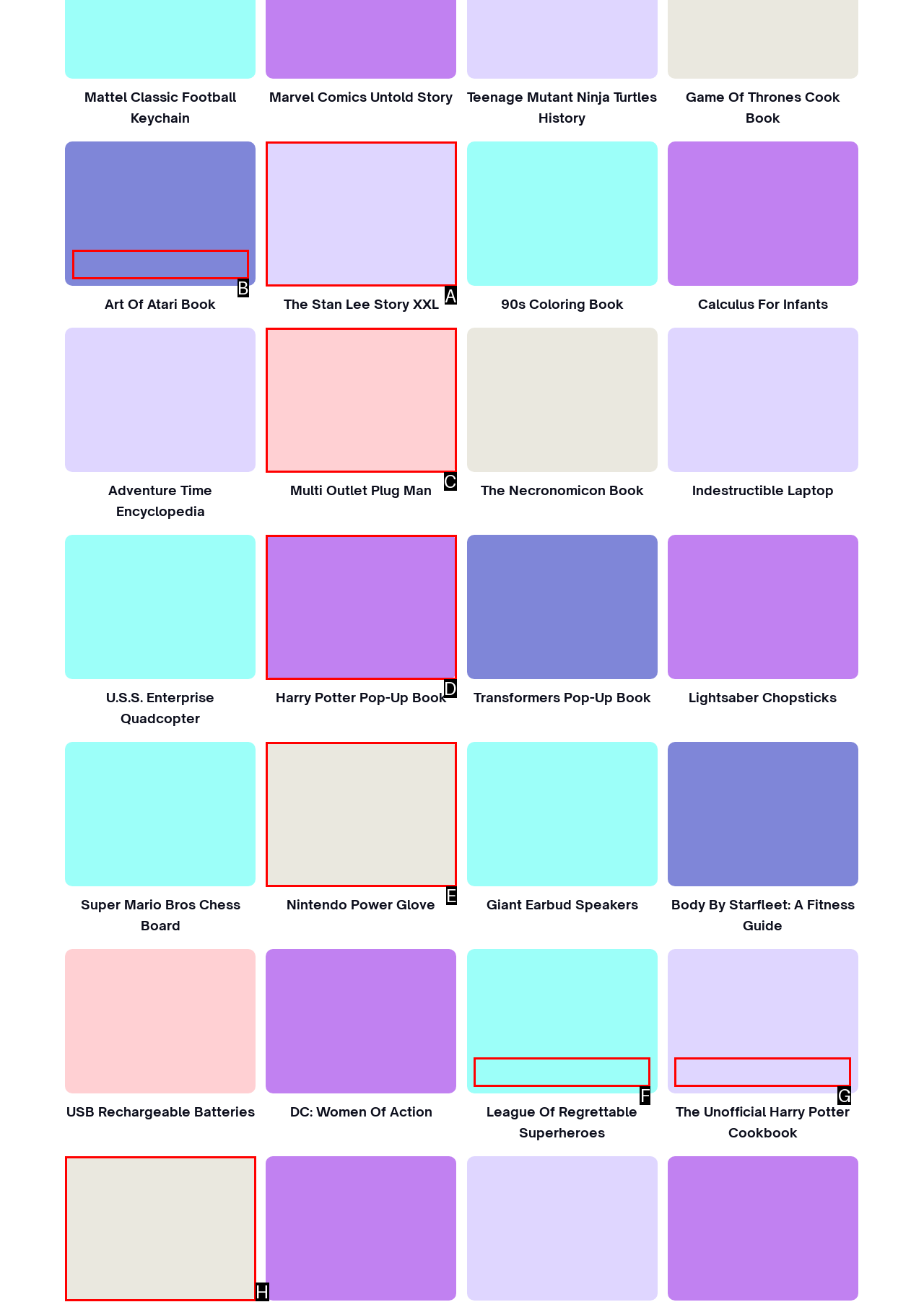Determine which element should be clicked for this task: Explore 'The Stan Lee Story XXL'
Answer with the letter of the selected option.

A